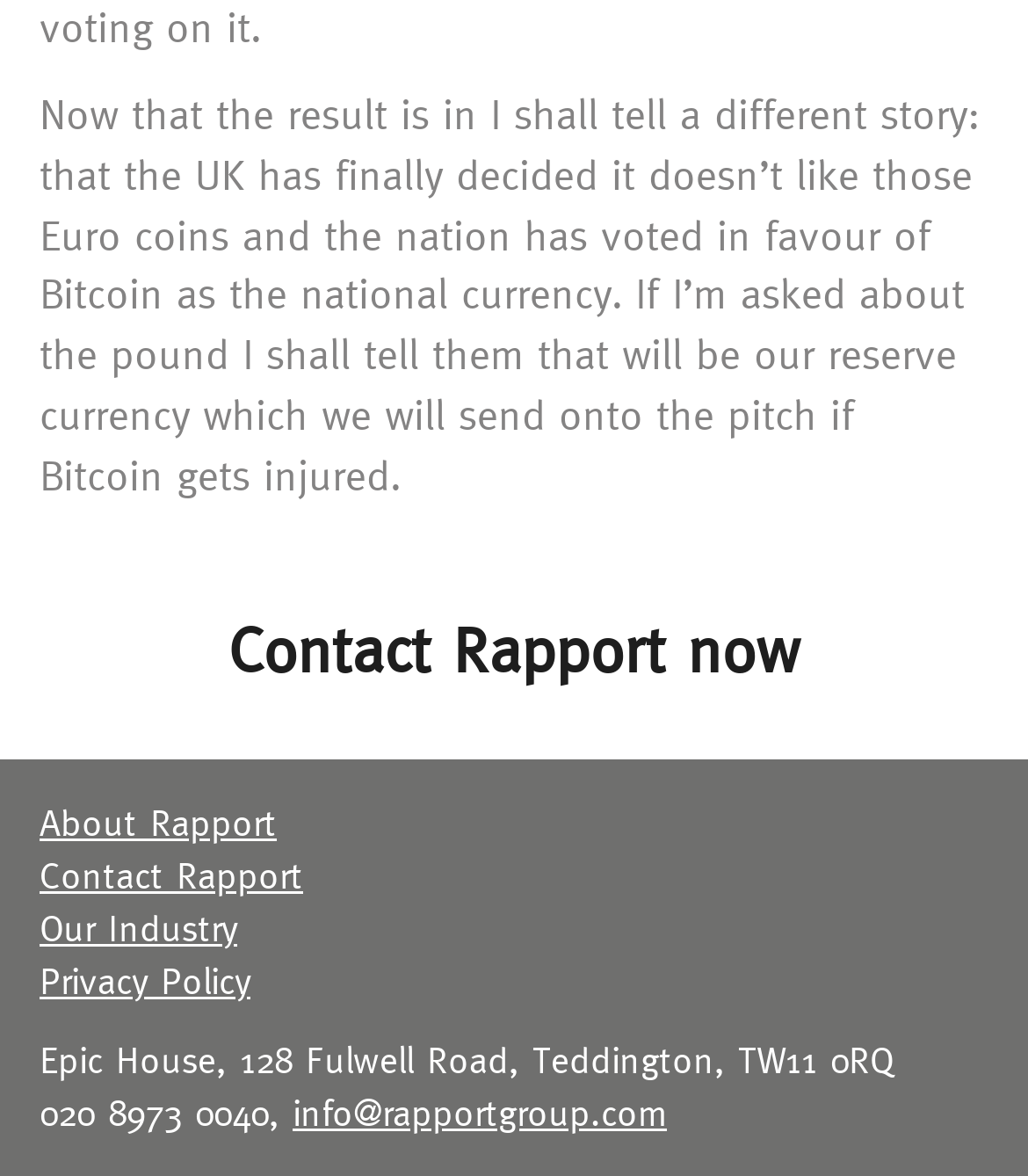Refer to the screenshot and give an in-depth answer to this question: What is the email address of Rapport?

I found the email address by looking at the link element located near the bottom of the page, which contains the email address of Rapport.